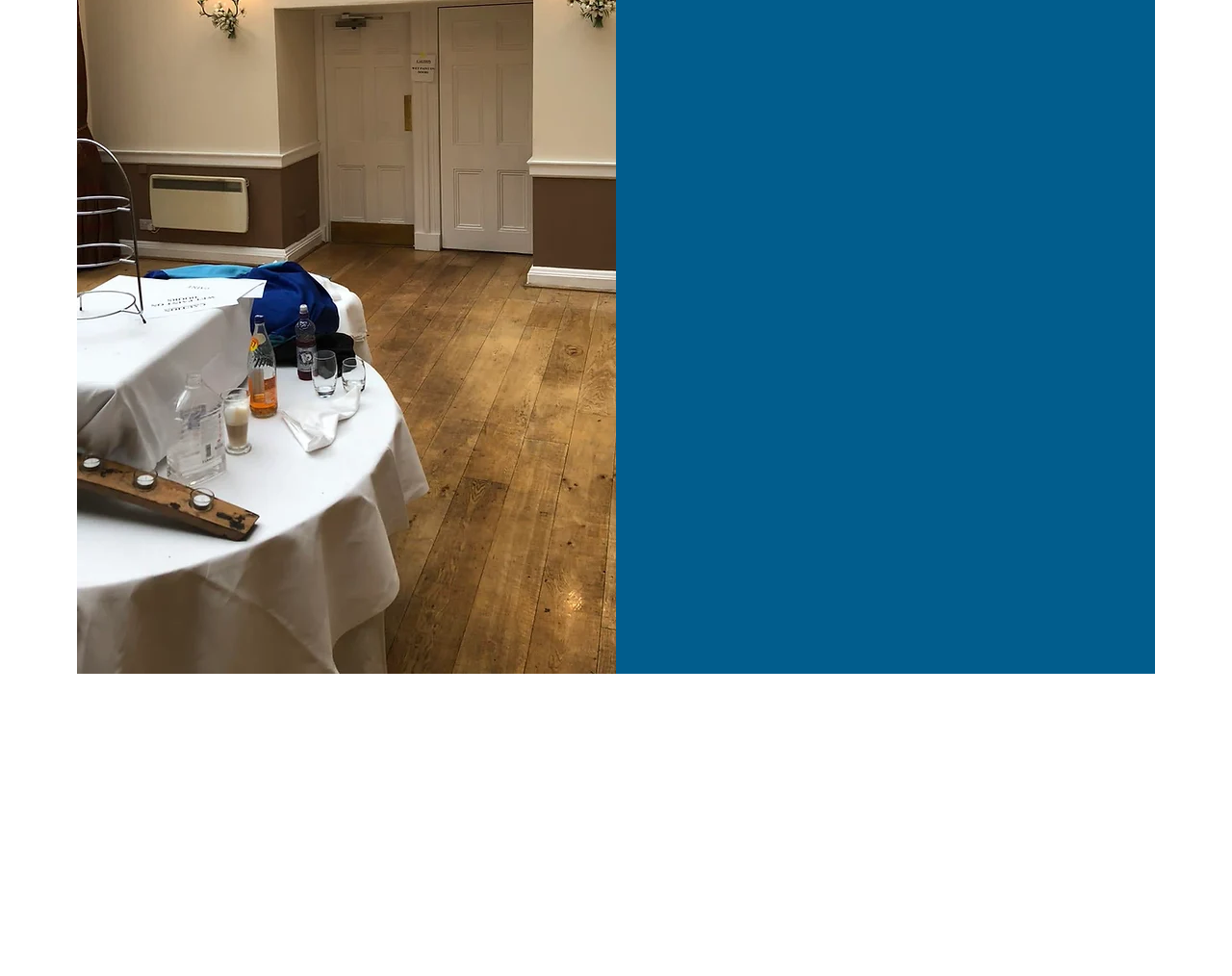Could you specify the bounding box coordinates for the clickable section to complete the following instruction: "Learn about painting and decorating services"?

[0.655, 0.186, 0.82, 0.204]